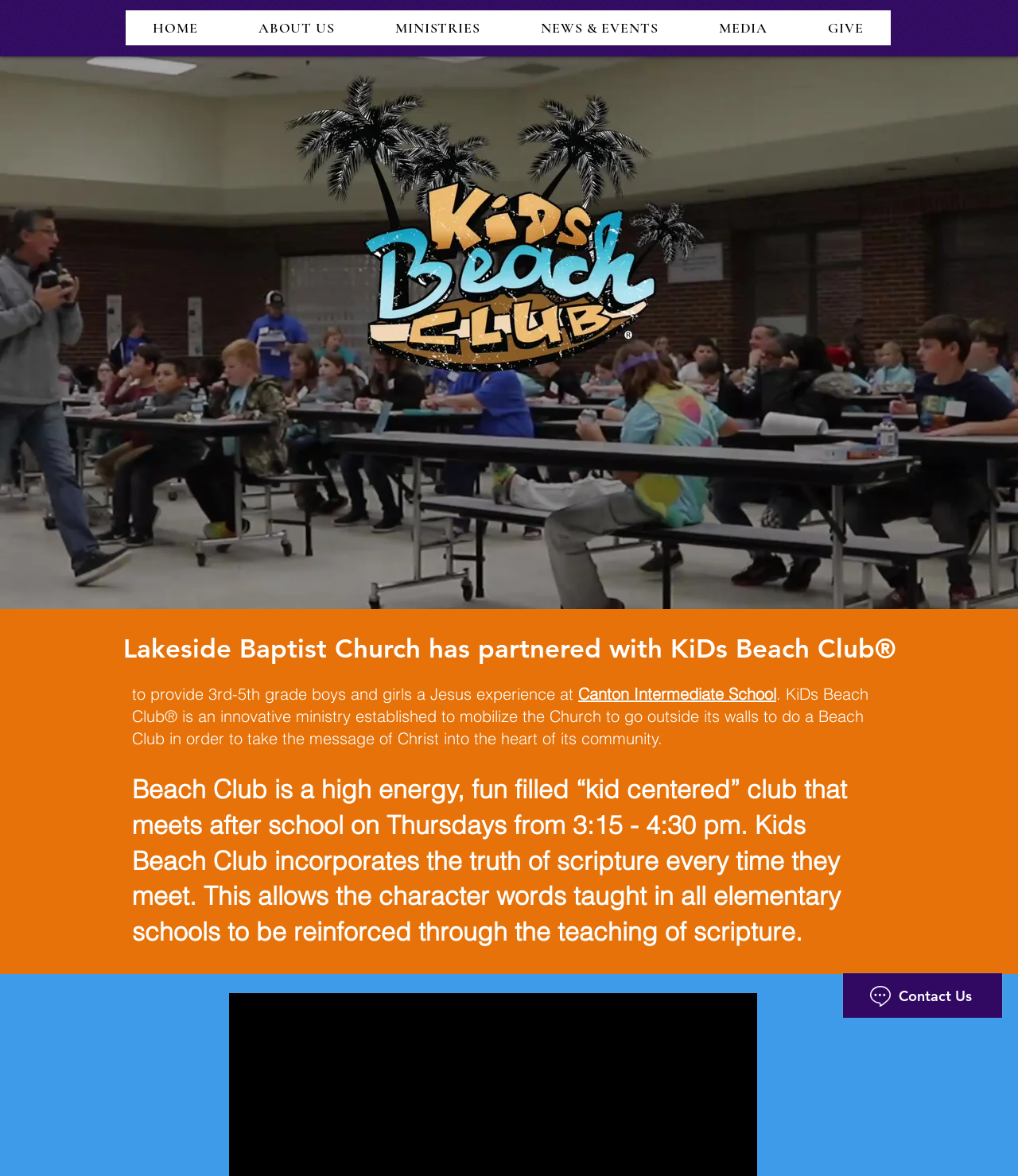Please predict the bounding box coordinates (top-left x, top-left y, bottom-right x, bottom-right y) for the UI element in the screenshot that fits the description: Canton Intermediate School

[0.568, 0.581, 0.762, 0.598]